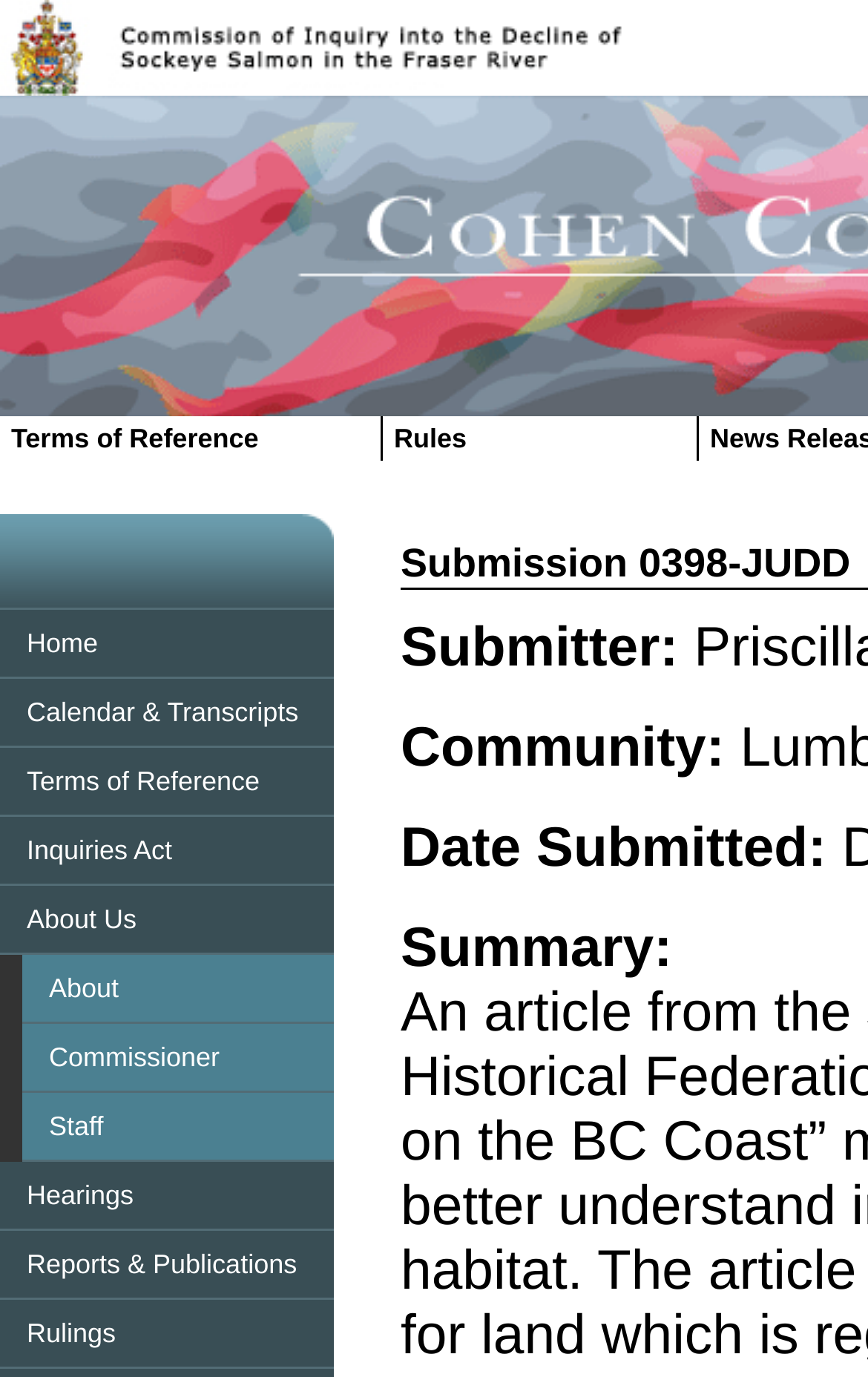Identify the bounding box coordinates of the section that should be clicked to achieve the task described: "Read about the commissioner".

[0.026, 0.744, 0.385, 0.794]